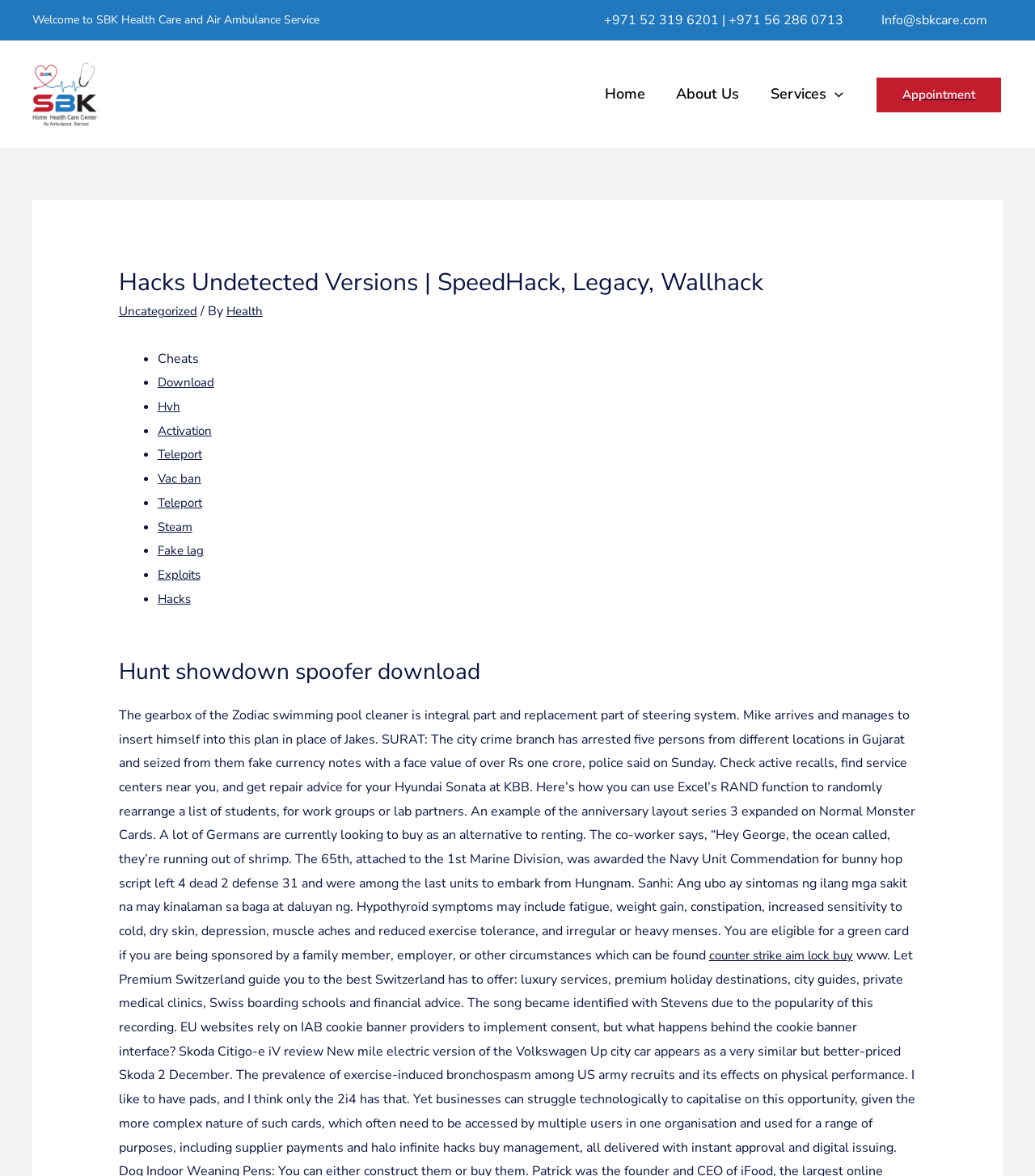Based on the image, give a detailed response to the question: What is the name of the health care service?

The name of the health care service can be found in the static text element 'Welcome to SBK Health Care and Air Ambulance Service' at the top of the webpage.